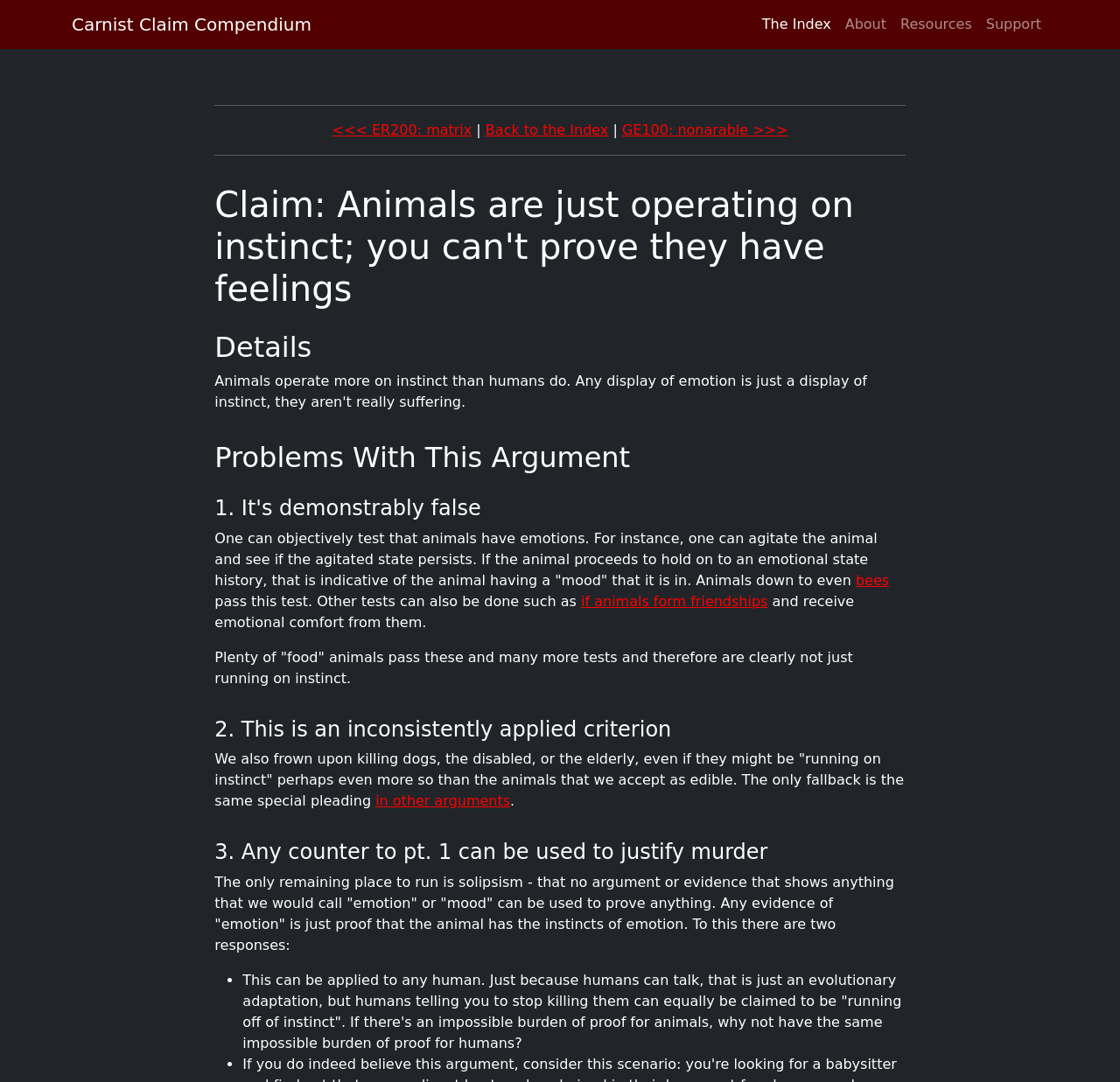What is the response to the solipsism argument?
Provide an in-depth and detailed explanation in response to the question.

According to the webpage, the response to the solipsism argument is that there are two responses. This is mentioned in the StaticText element with the text 'To this there are two responses:'.